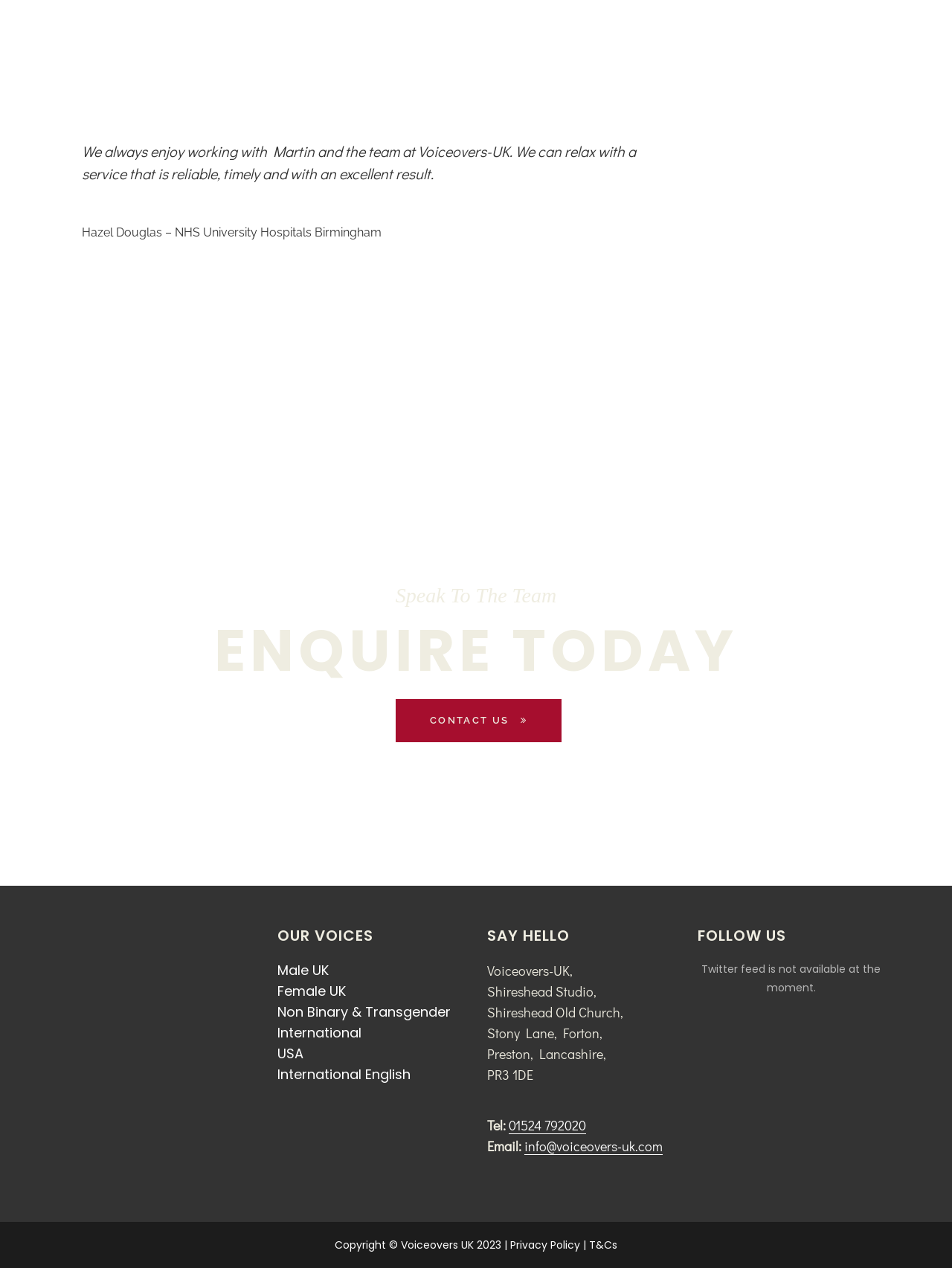Locate the bounding box coordinates of the clickable element to fulfill the following instruction: "Click on 'CONTACT US'". Provide the coordinates as four float numbers between 0 and 1 in the format [left, top, right, bottom].

[0.416, 0.551, 0.59, 0.585]